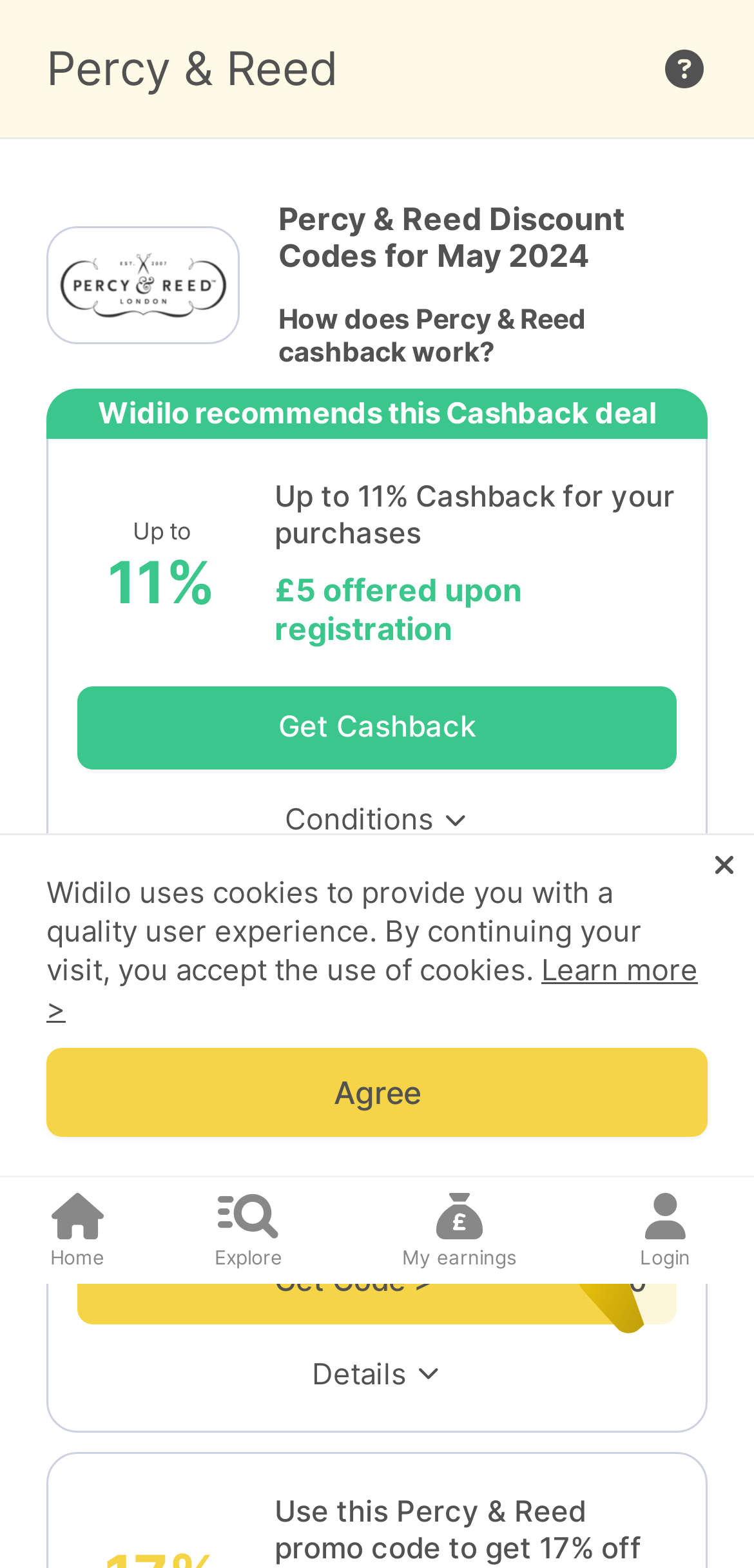Bounding box coordinates should be in the format (top-left x, top-left y, bottom-right x, bottom-right y) and all values should be floating point numbers between 0 and 1. Determine the bounding box coordinate for the UI element described as: Z20 Get Code >

[0.103, 0.791, 0.897, 0.844]